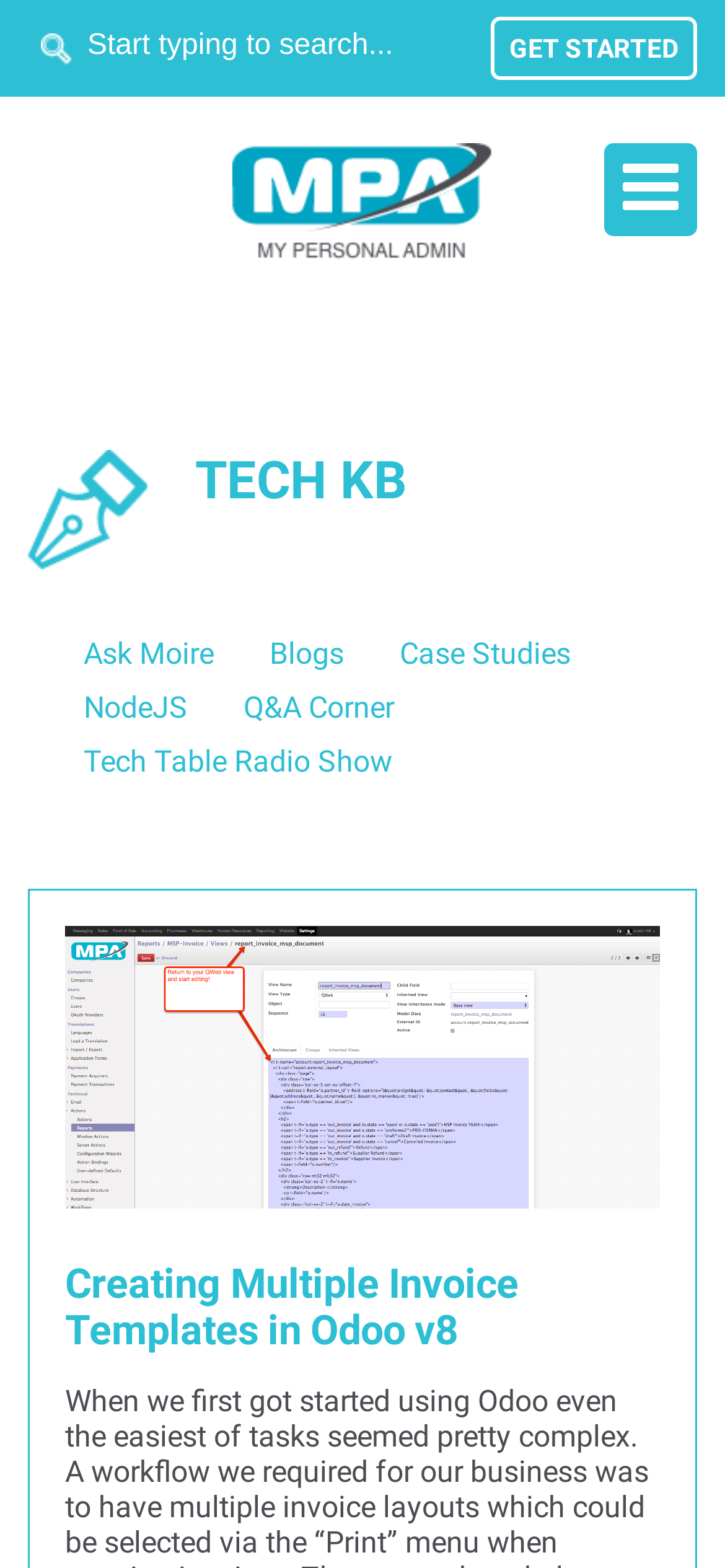How many links are there under the 'TECH KB' heading?
Could you answer the question with a detailed and thorough explanation?

Under the 'TECH KB' heading, there are five links: 'Ask Moire', 'Blogs', 'Case Studies', 'NodeJS', and 'Q&A Corner'.